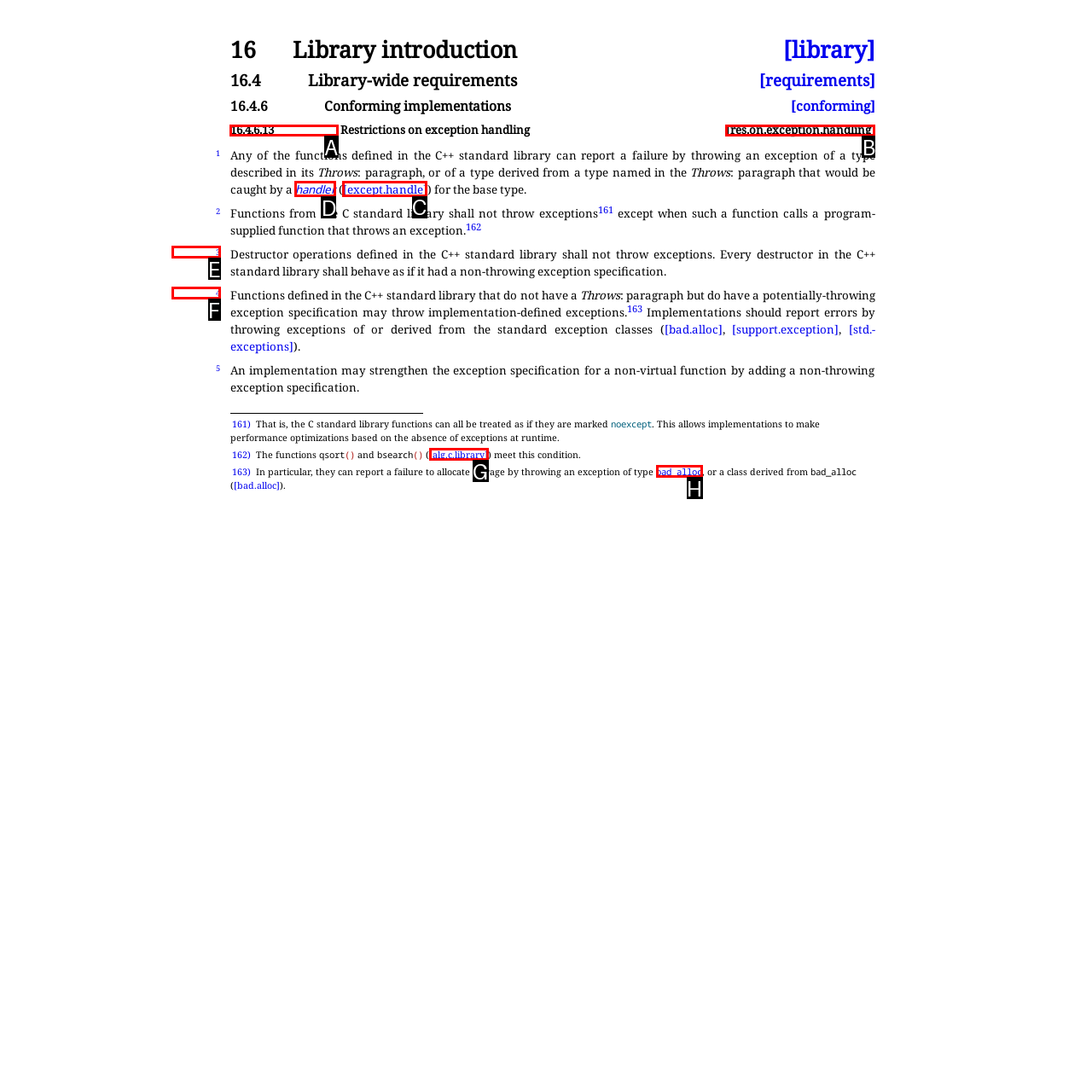Please indicate which HTML element should be clicked to fulfill the following task: Click on 'except.handle'. Provide the letter of the selected option.

C